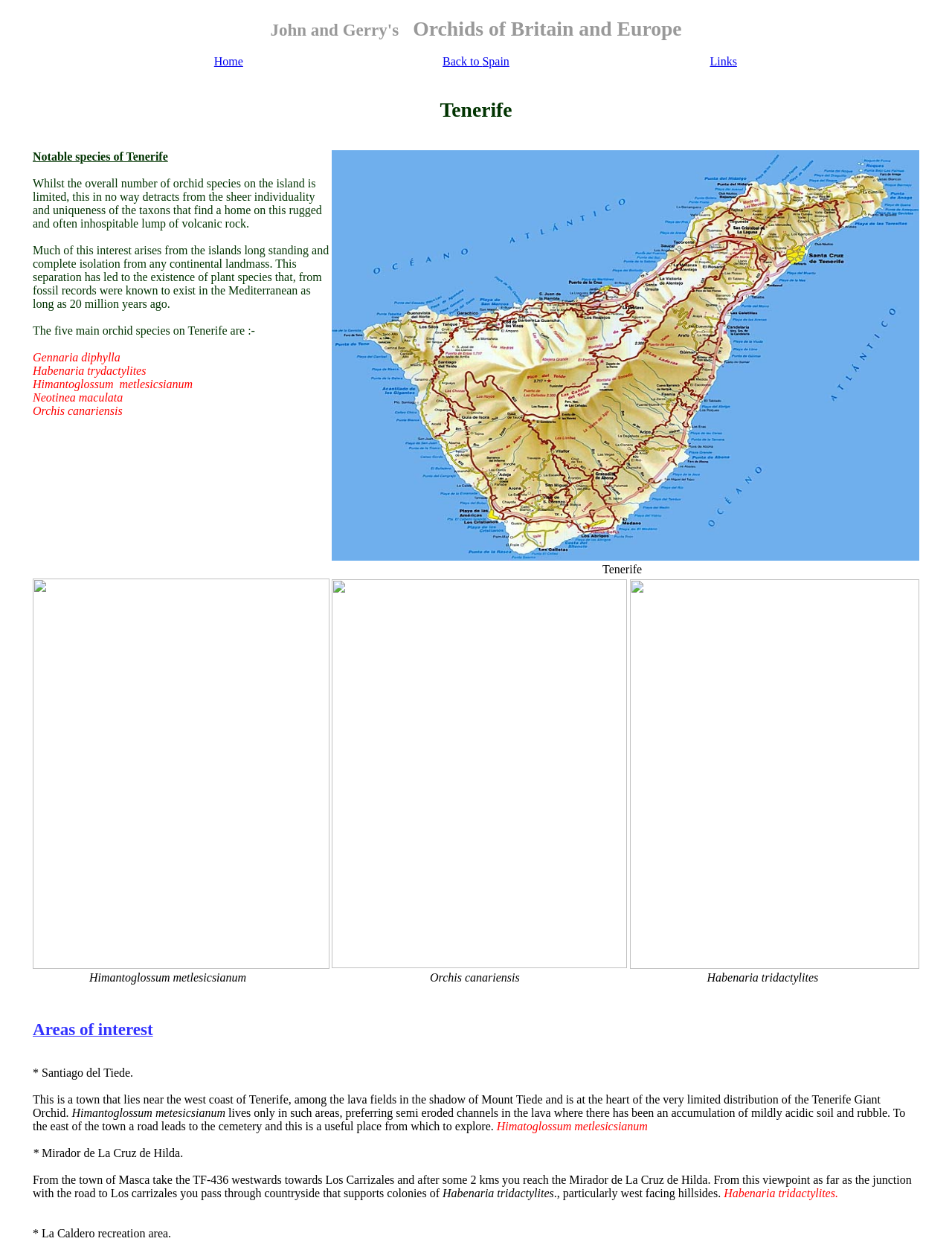How many main orchid species are on Tenerife?
Kindly offer a comprehensive and detailed response to the question.

The webpage lists the five main orchid species on Tenerife: Gennaria diphylla, Habenaria trydactylites, Himantoglossum metlesicsianum, Neotinea maculata, and Orchis canariensis.